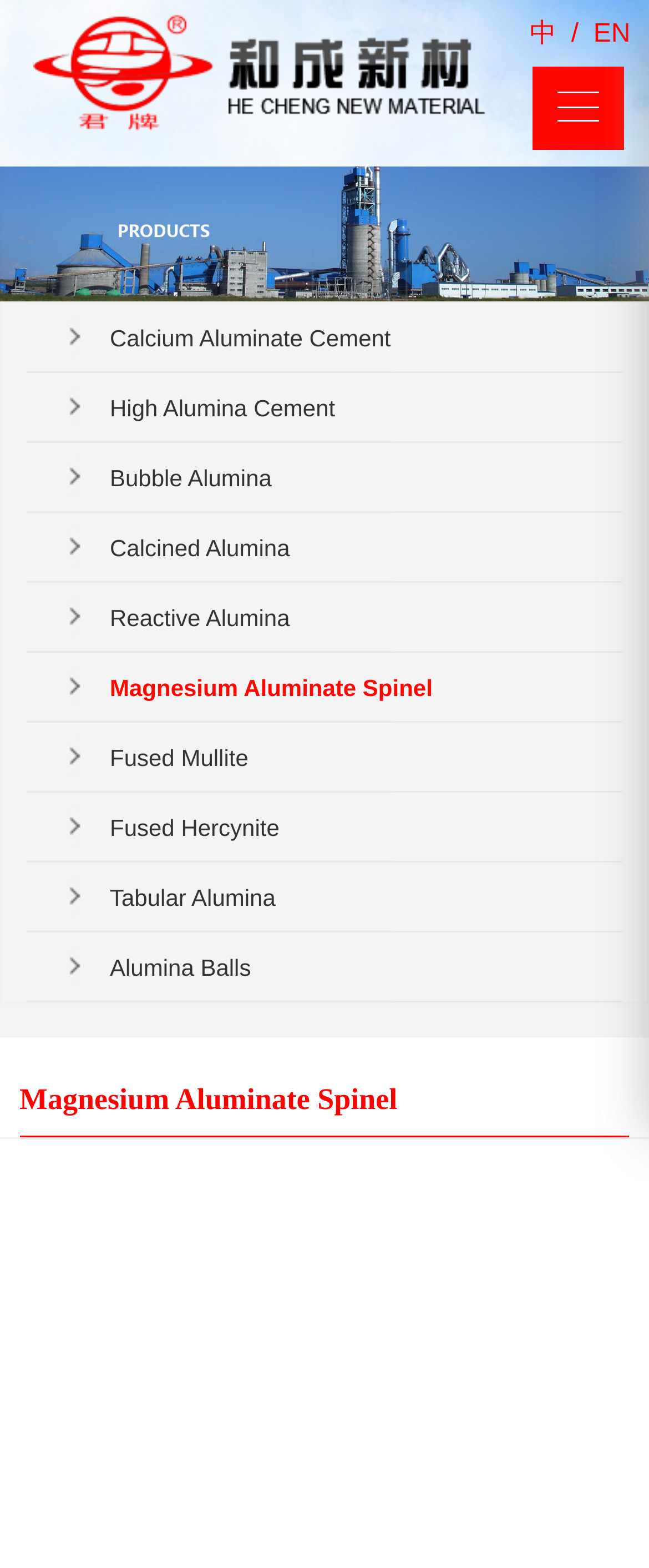Identify the bounding box for the UI element described as: "High Alumina Cement". The coordinates should be four float numbers between 0 and 1, i.e., [left, top, right, bottom].

[0.169, 0.238, 0.959, 0.283]